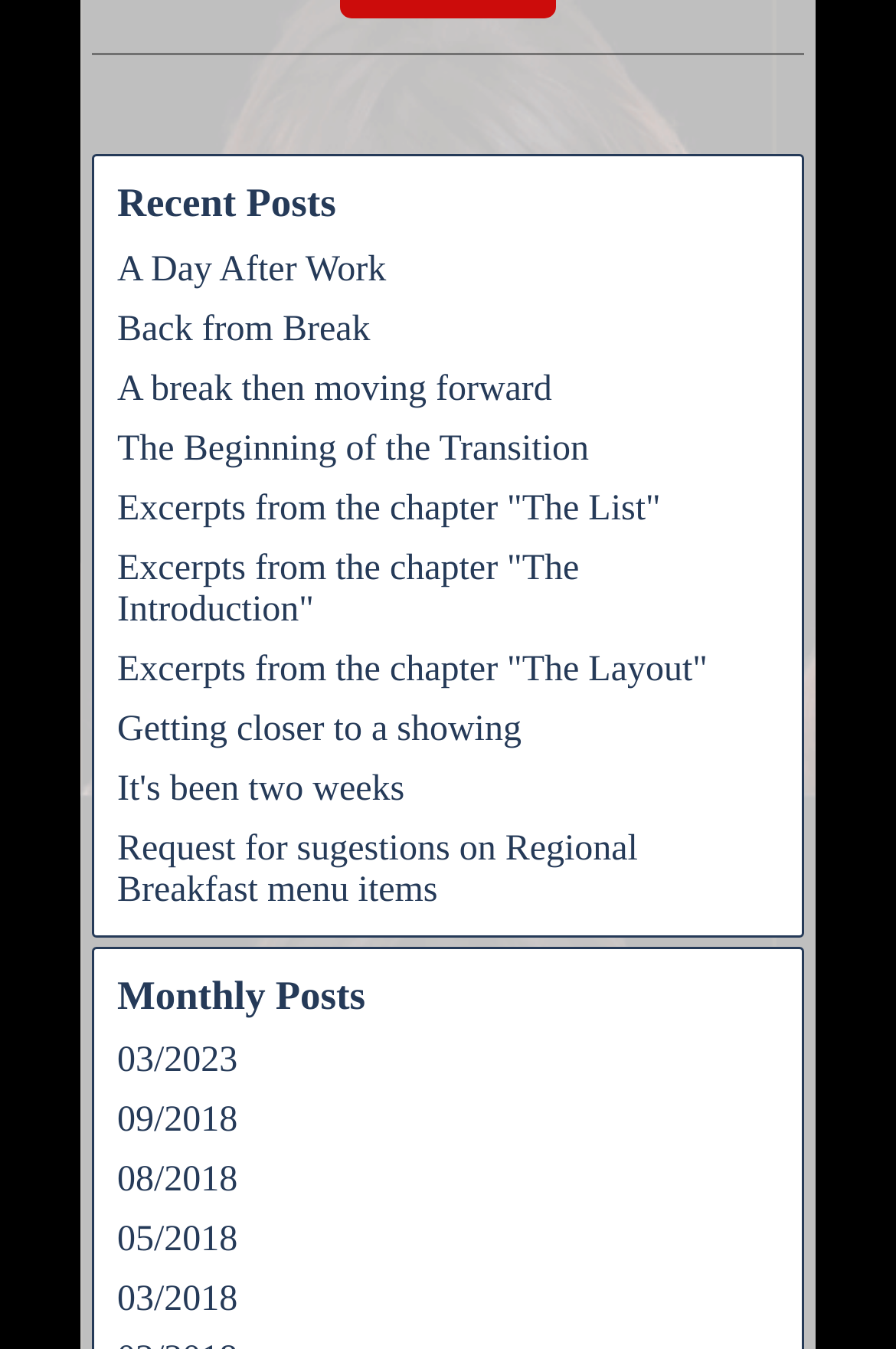Based on the image, give a detailed response to the question: What is the purpose of the 'Check word:' field?

The 'Check word:' field is an input field accompanied by an iframe, suggesting that it is a CAPTCHA (Completely Automated Public Turing test to tell Computers and Humans Apart) field, used to verify that the user is human and not a bot.